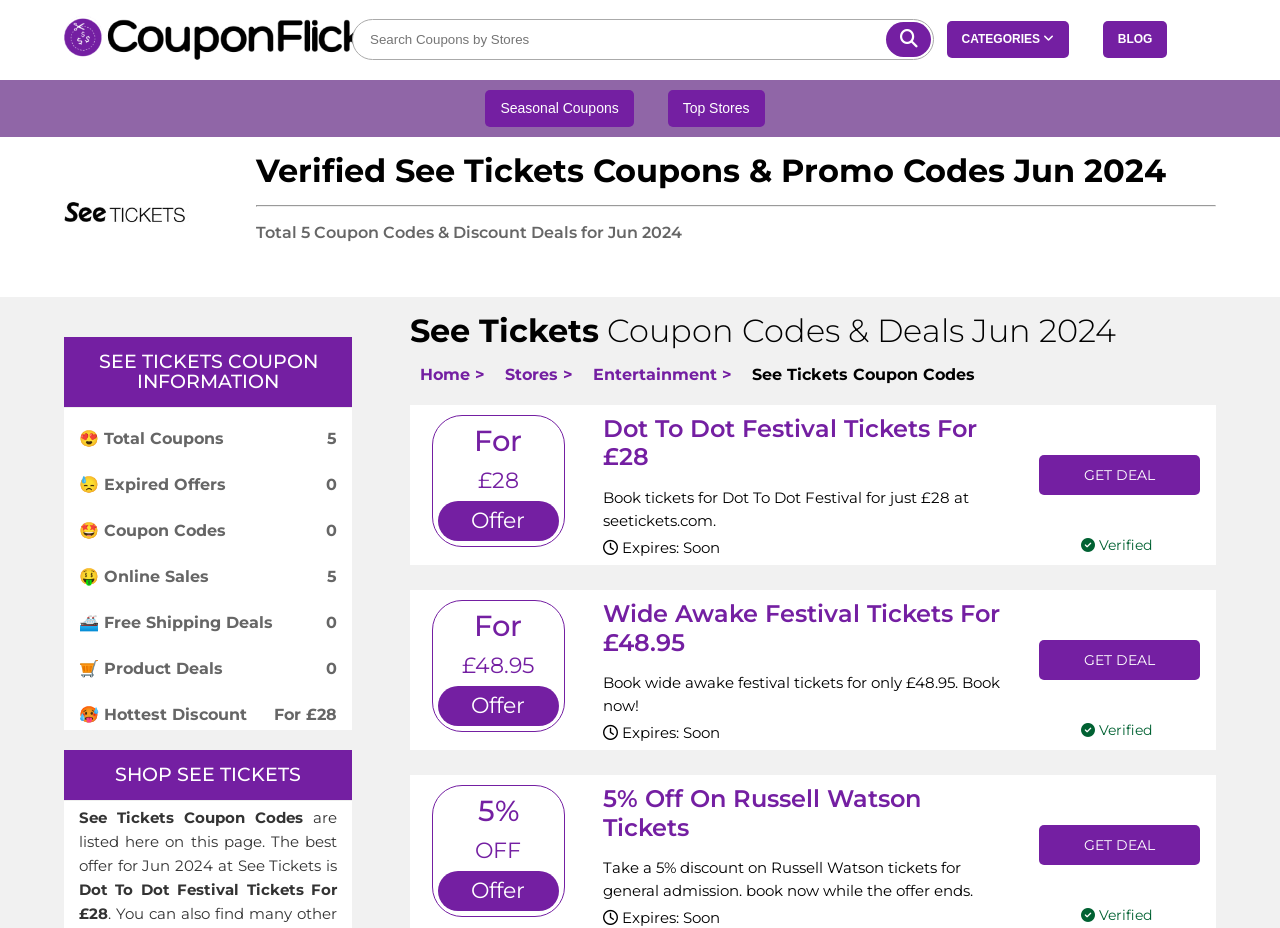Locate the bounding box coordinates of the element you need to click to accomplish the task described by this instruction: "Search coupons by stores".

[0.277, 0.024, 0.693, 0.062]